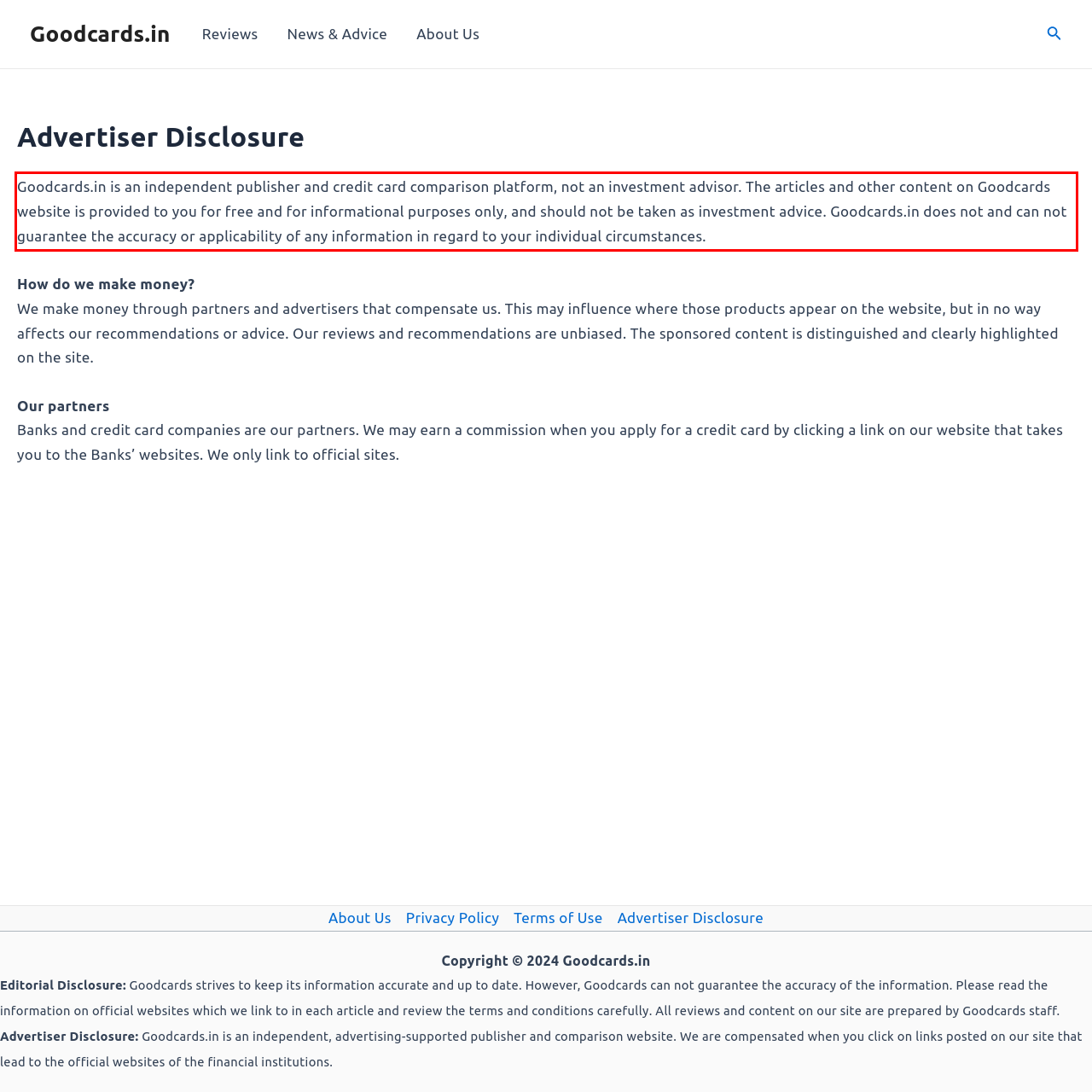You are given a webpage screenshot with a red bounding box around a UI element. Extract and generate the text inside this red bounding box.

Goodcards.in is an independent publisher and credit card comparison platform, not an investment advisor. The articles and other content on Goodcards website is provided to you for free and for informational purposes only, and should not be taken as investment advice. Goodcards.in does not and can not guarantee the accuracy or applicability of any information in regard to your individual circumstances.